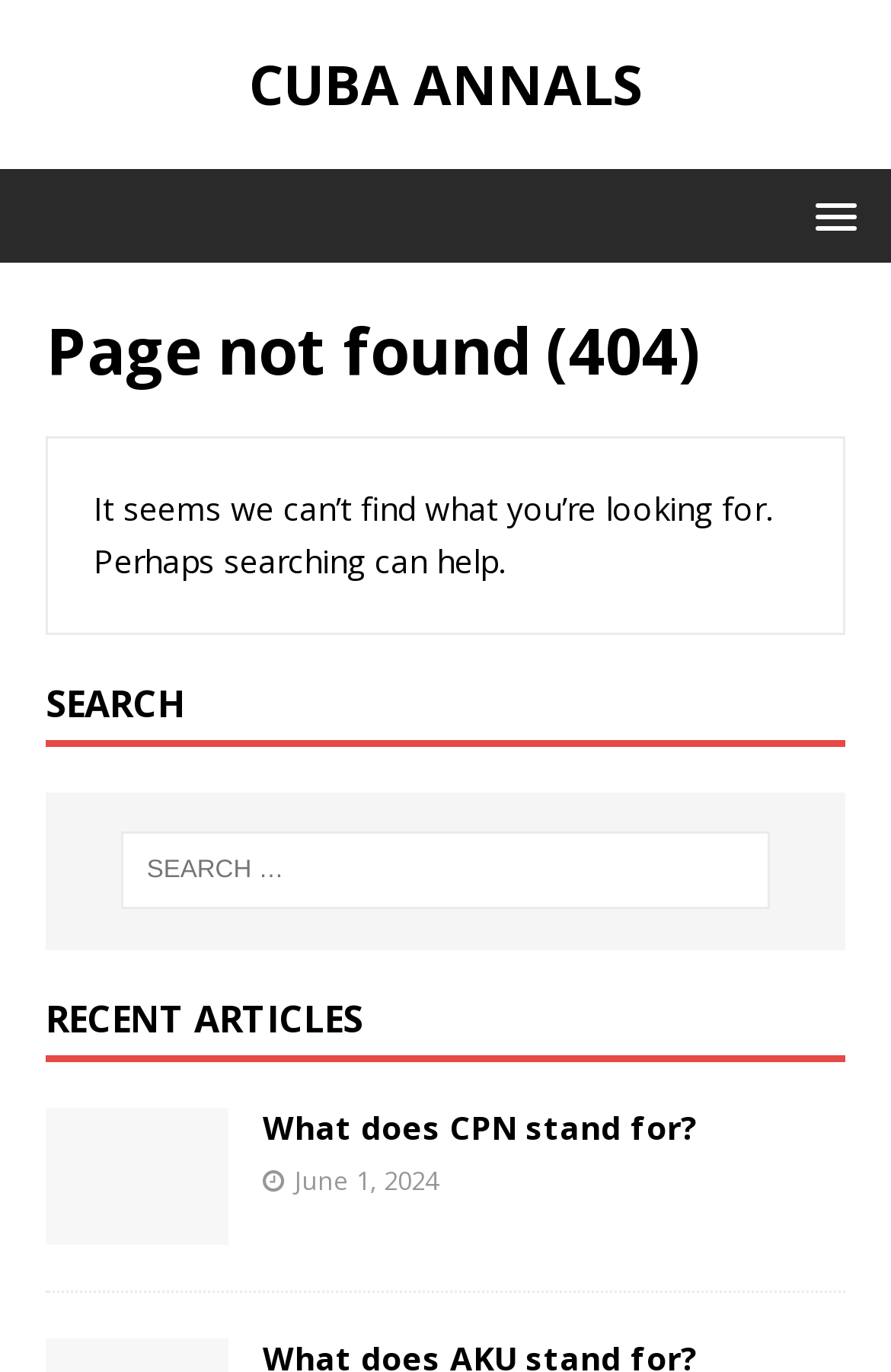Please provide a brief answer to the following inquiry using a single word or phrase:
What is the current status of the page?

Page not found